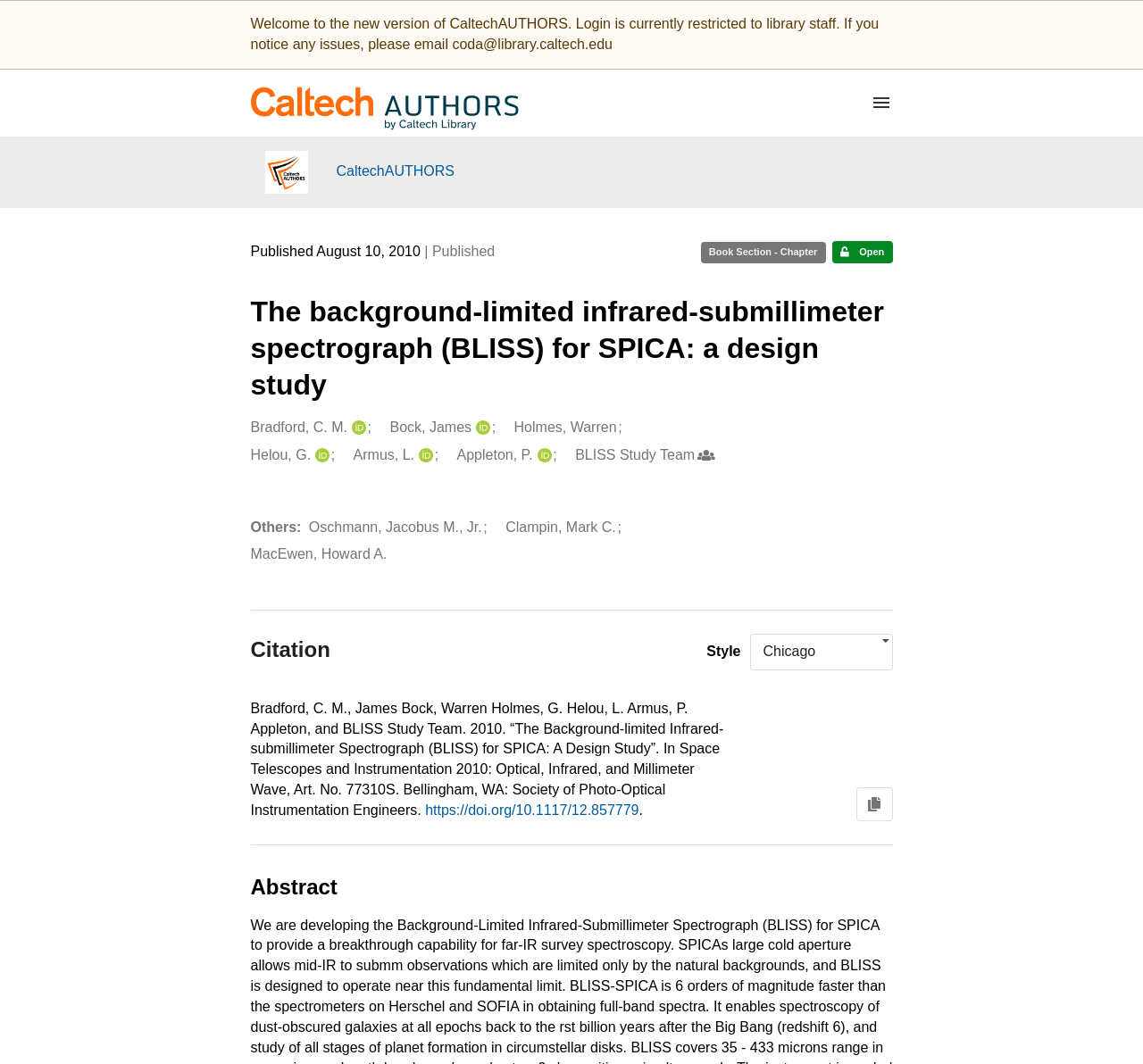What is the title of this publication?
Answer the question using a single word or phrase, according to the image.

The background-limited infrared-submillimeter spectrograph (BLISS) for SPICA: a design study